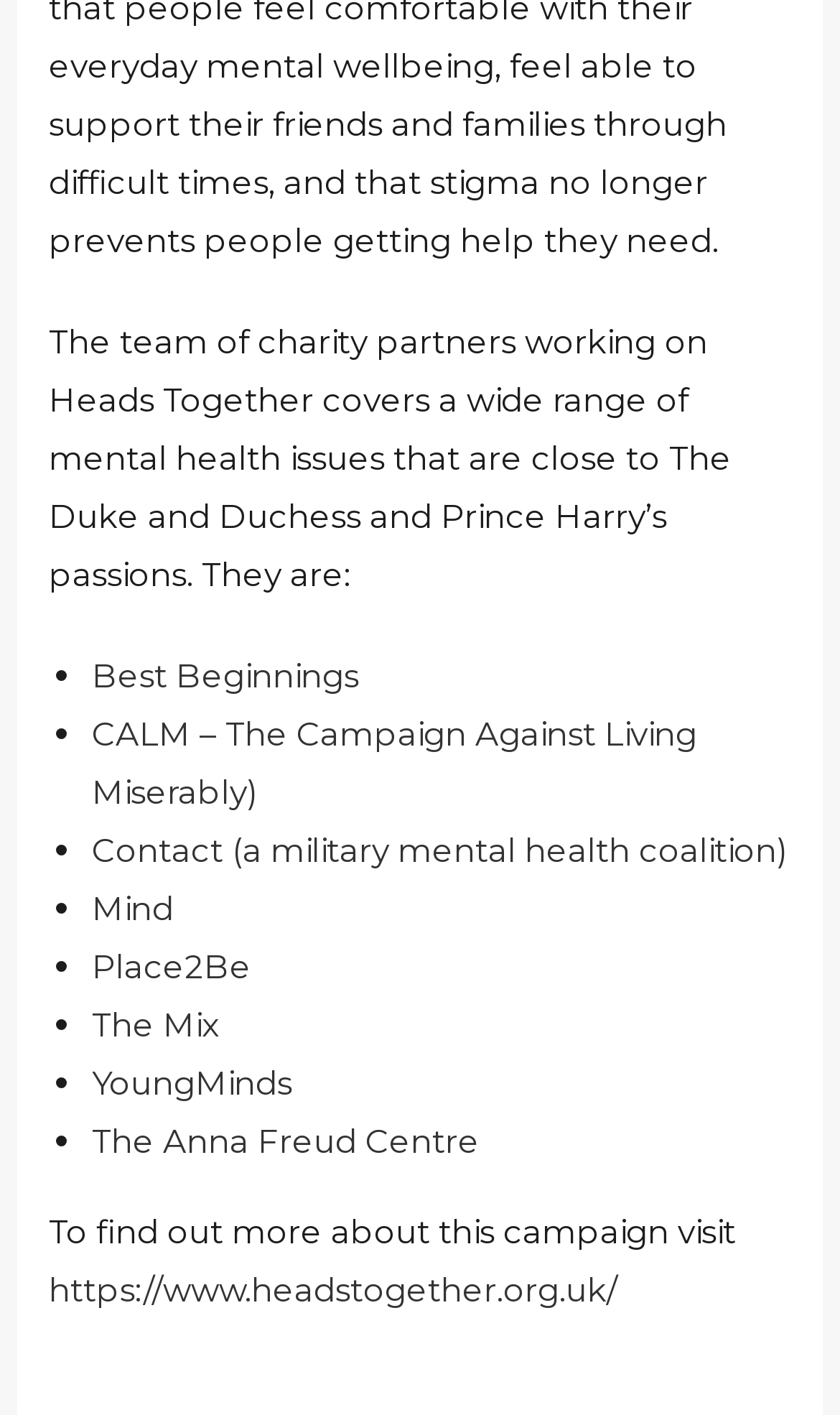Could you locate the bounding box coordinates for the section that should be clicked to accomplish this task: "explore the CALM website".

[0.11, 0.504, 0.83, 0.574]